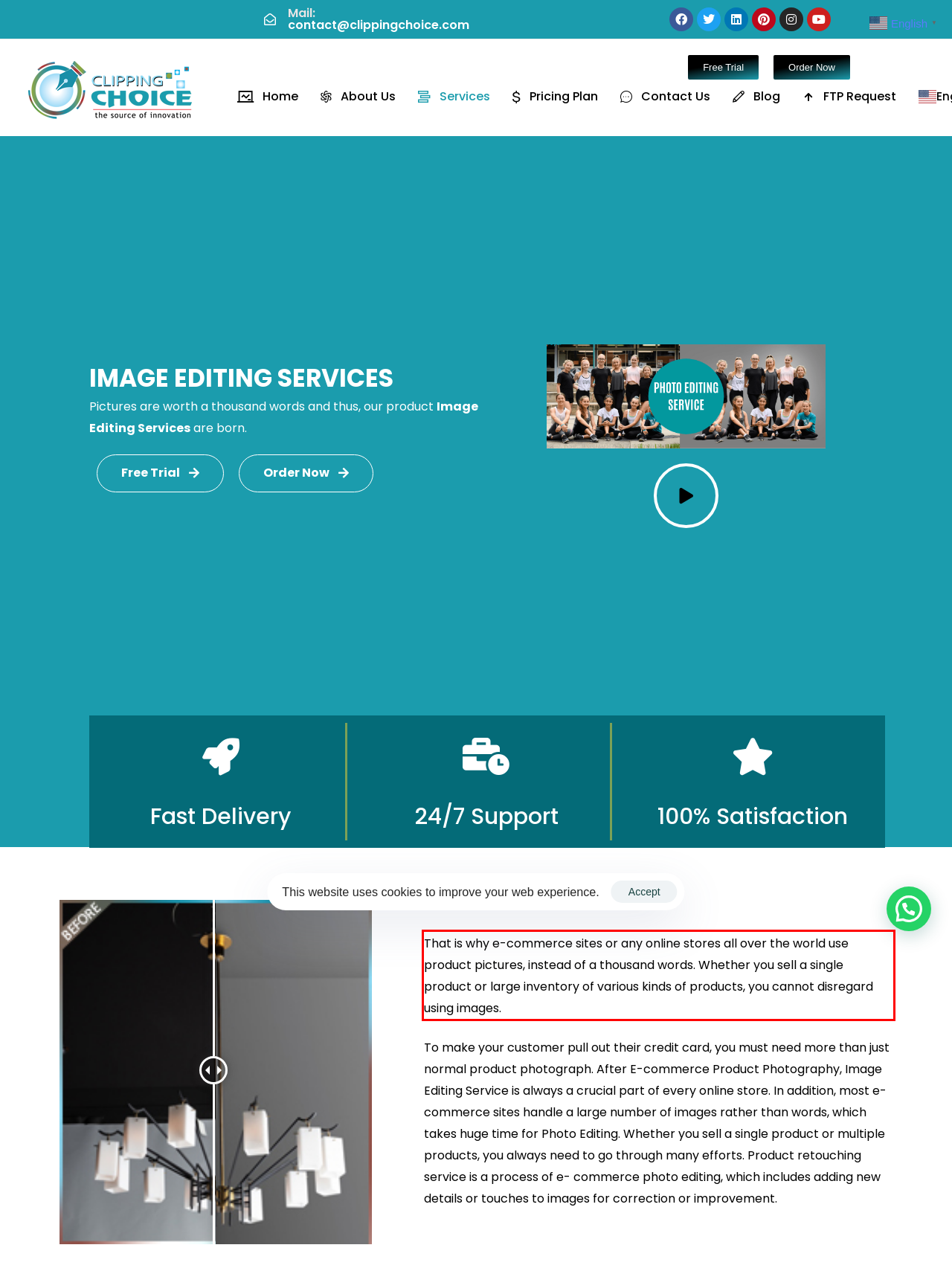Examine the webpage screenshot and use OCR to obtain the text inside the red bounding box.

That is why e-commerce sites or any online stores all over the world use product pictures, instead of a thousand words. Whether you sell a single product or large inventory of various kinds of products, you cannot disregard using images.